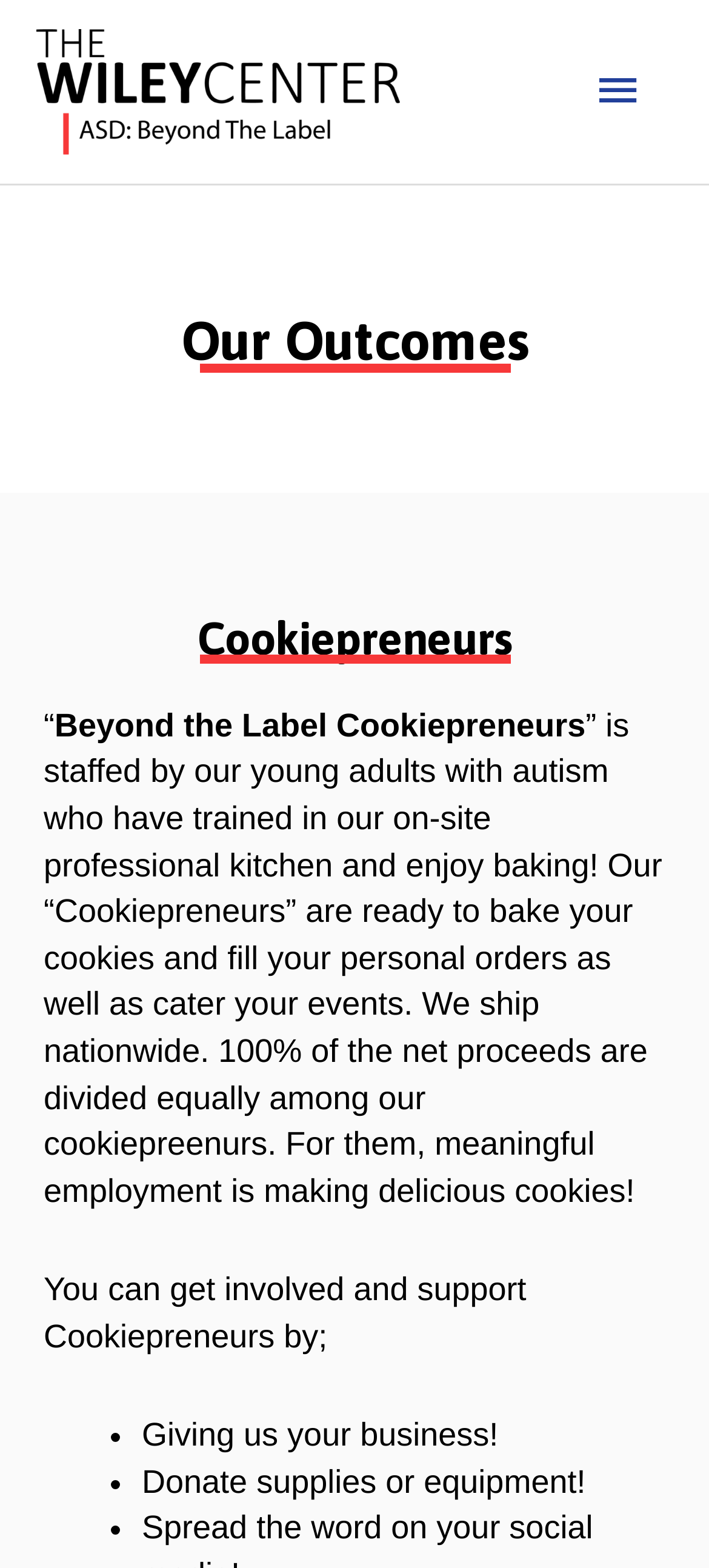Where do Cookiepreneurs ship their products?
Based on the screenshot, answer the question with a single word or phrase.

Nationwide